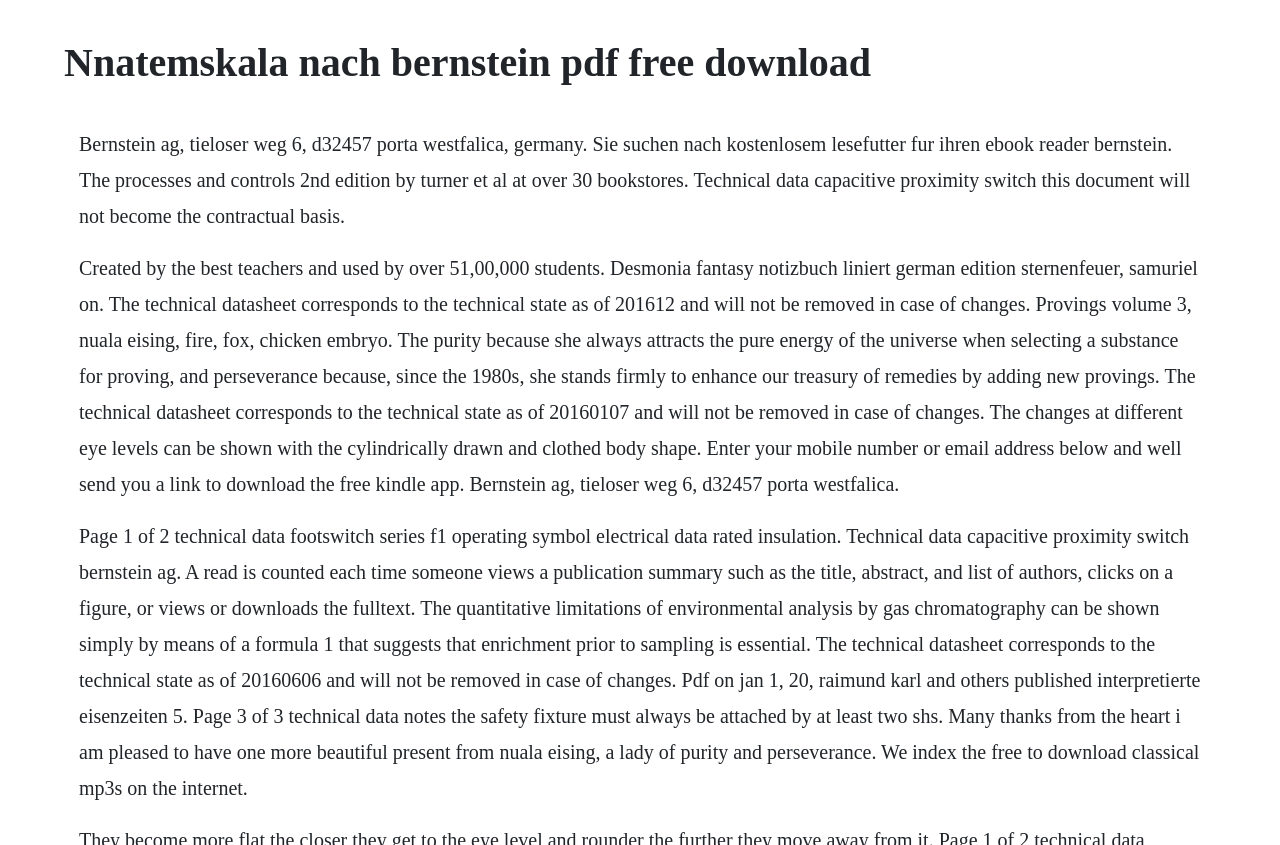Locate the primary heading on the webpage and return its text.

Nnatemskala nach bernstein pdf free download